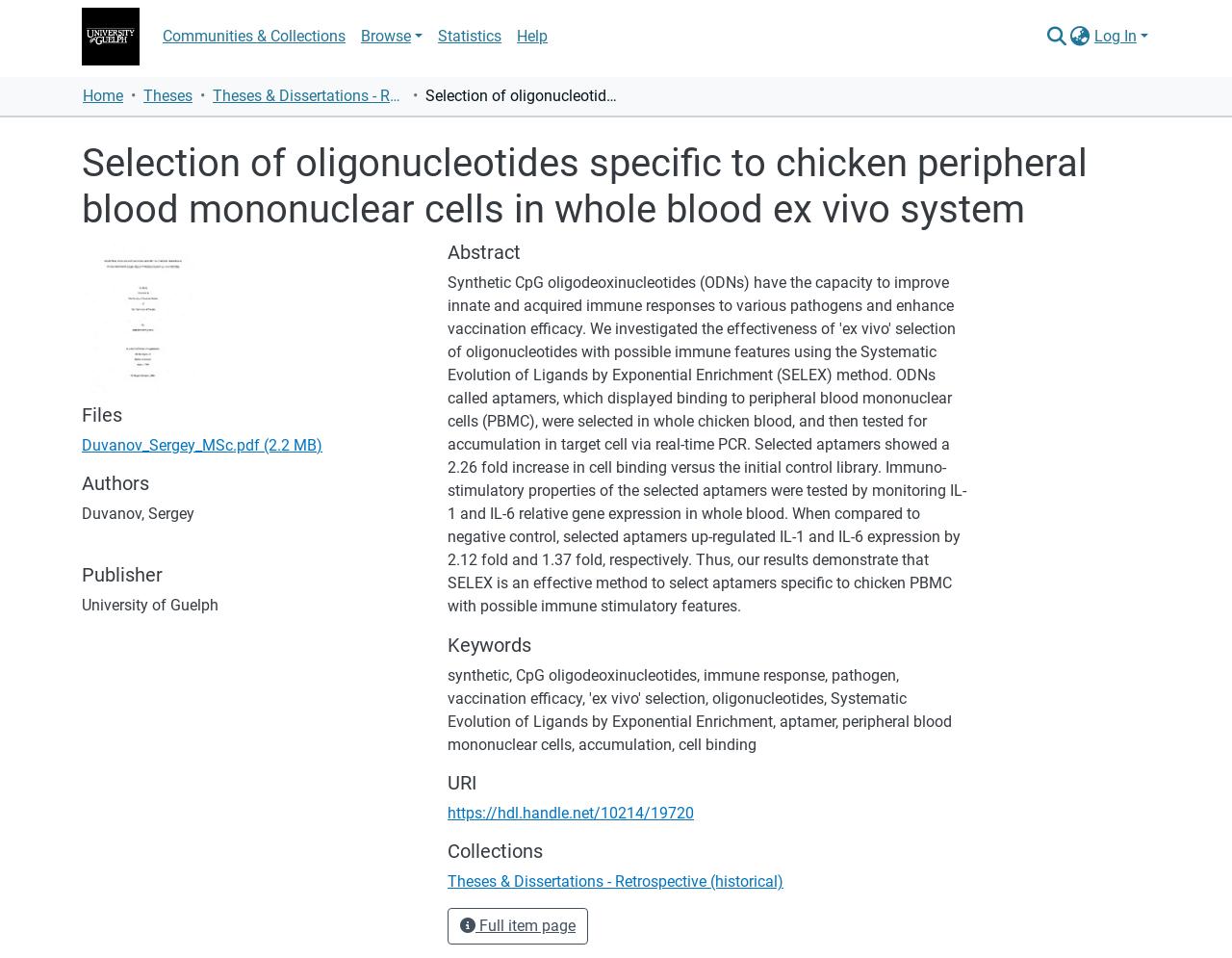Examine the image and give a thorough answer to the following question:
What is the size of the downloadable file?

I found the answer by looking at the 'Files' section, where it lists 'Duvanov_Sergey_MSc.pdf (2.2 MB)' as a downloadable file, and the '(2.2 MB)' part indicates the file size.